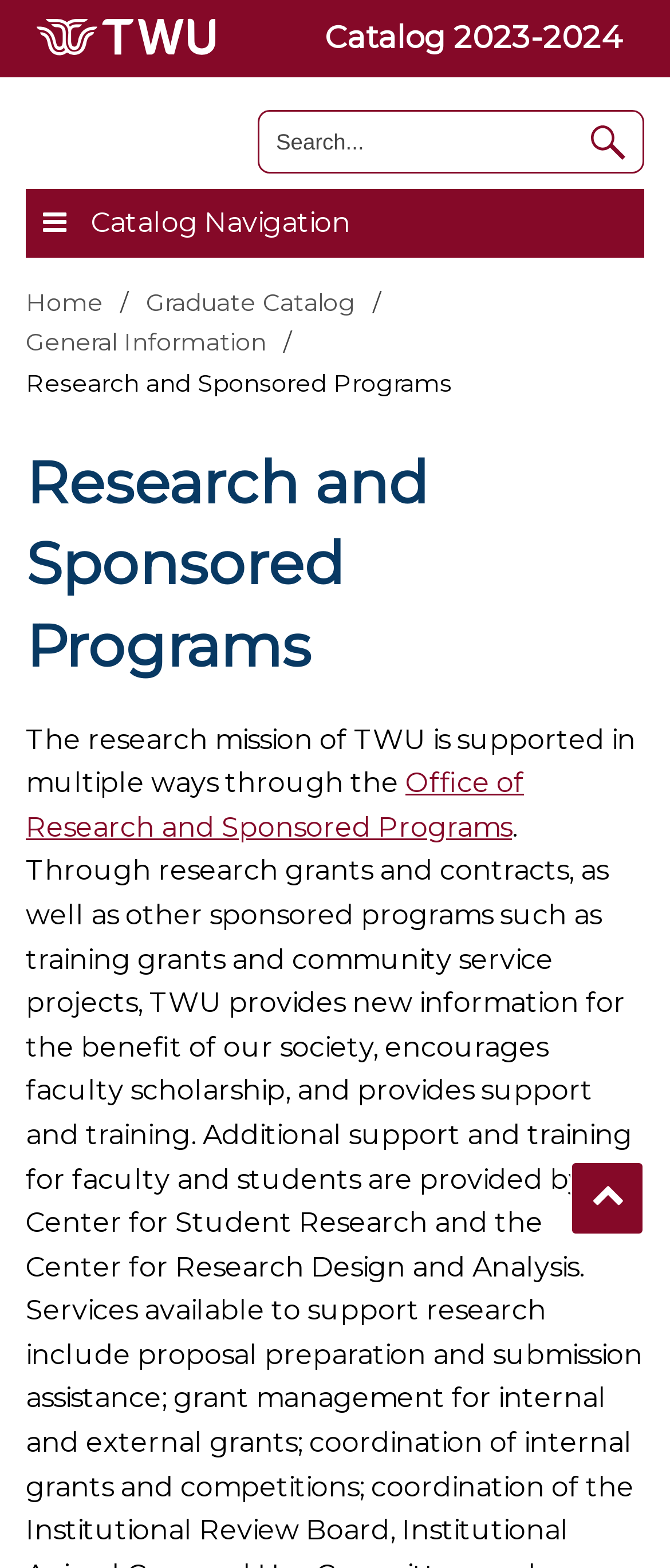How many links are in the breadcrumbs navigation?
Please provide a comprehensive answer based on the visual information in the image.

The breadcrumbs navigation contains links to 'Home', 'Graduate Catalog', 'General Information', and 'Research and Sponsored Programs', which can be counted to determine the total number of links.